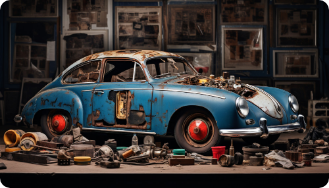What is the condition of the car's exterior?
Please analyze the image and answer the question with as much detail as possible.

The caption describes the car's exterior as 'rusty', suggesting that it has undergone significant wear and tear, and is in need of restoration.